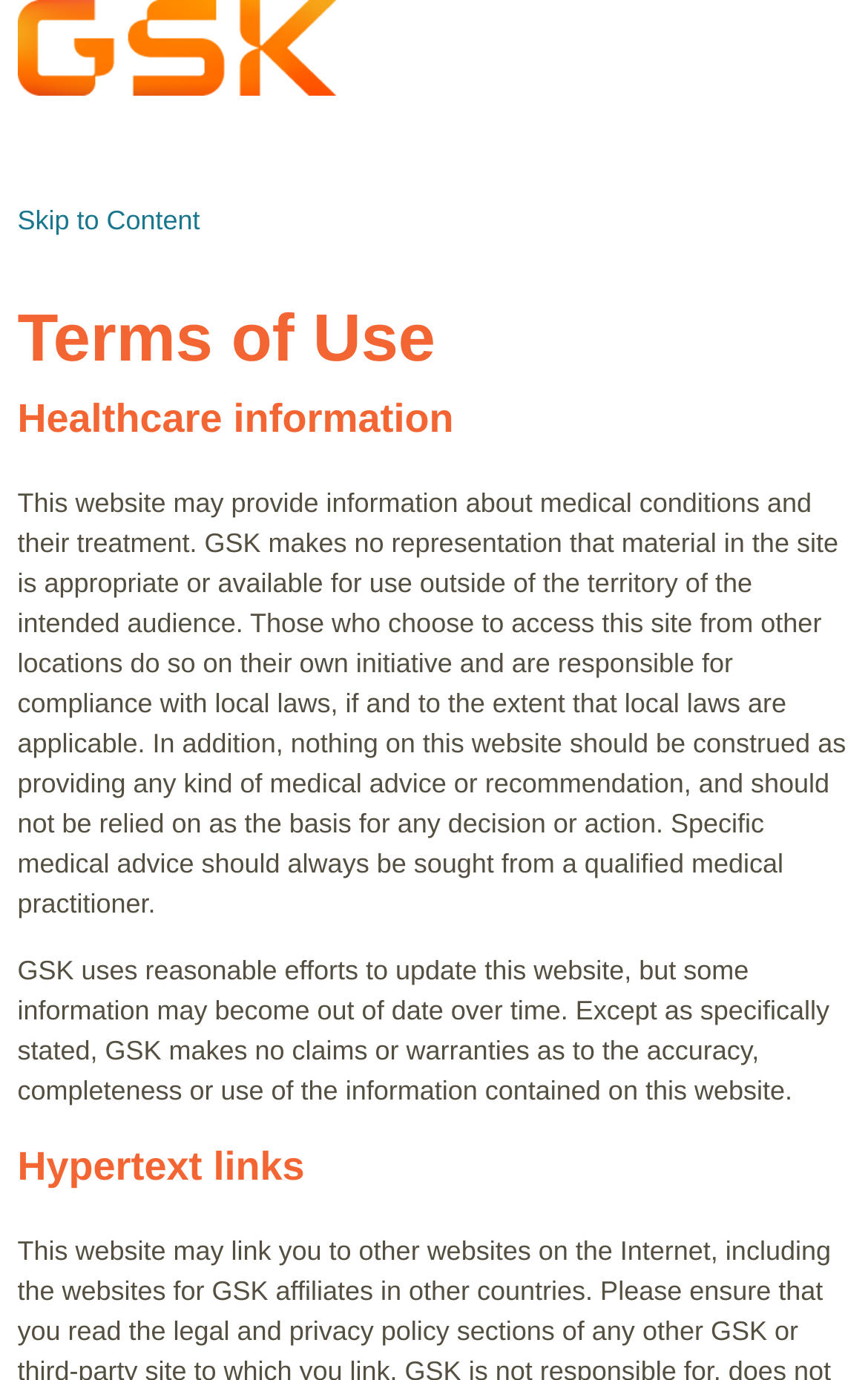What should be sought for specific medical advice?
Using the image as a reference, answer the question with a short word or phrase.

Qualified medical practitioner